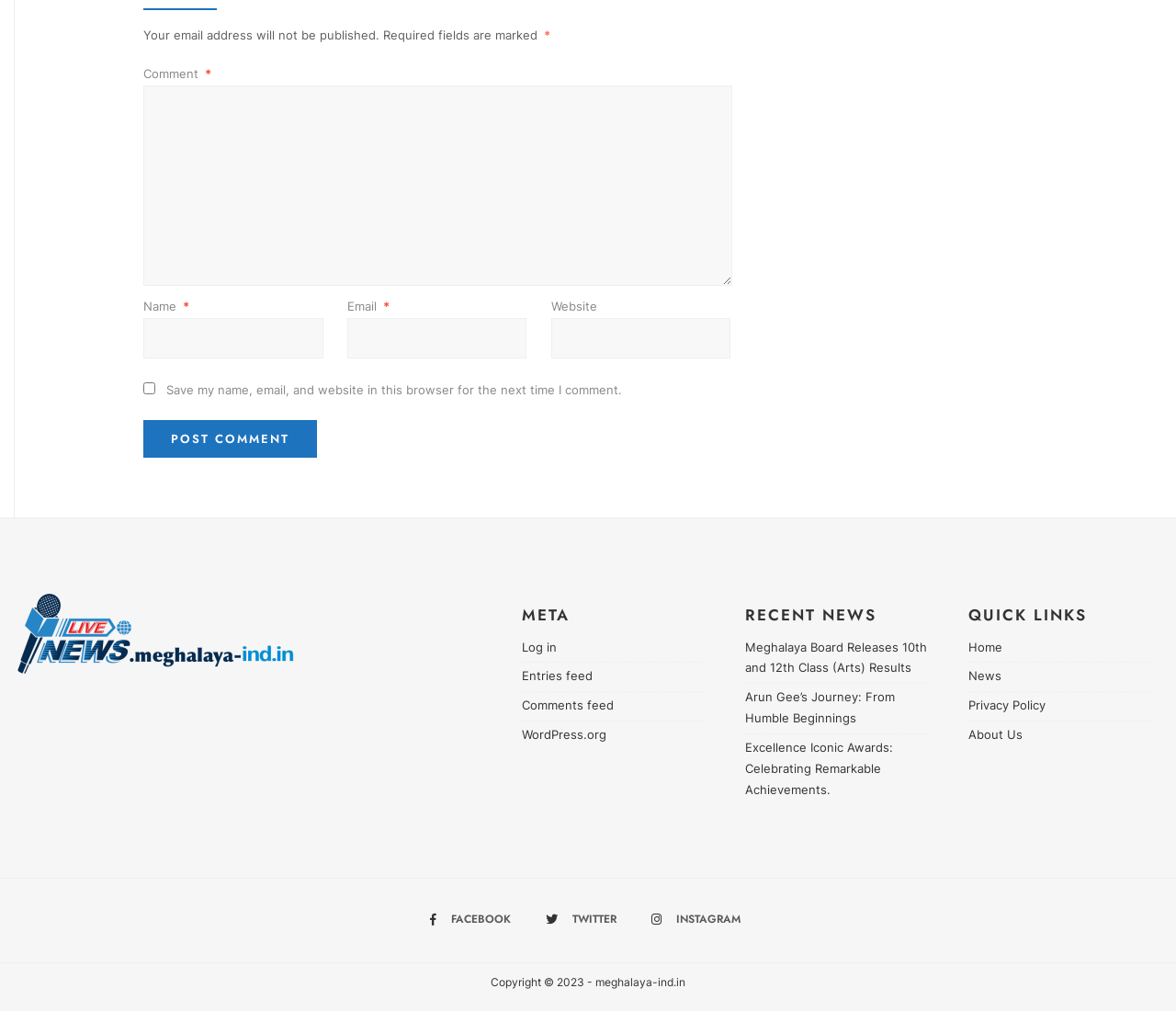Provide a brief response to the question using a single word or phrase: 
What is the label of the first textbox in the comment form?

Comment